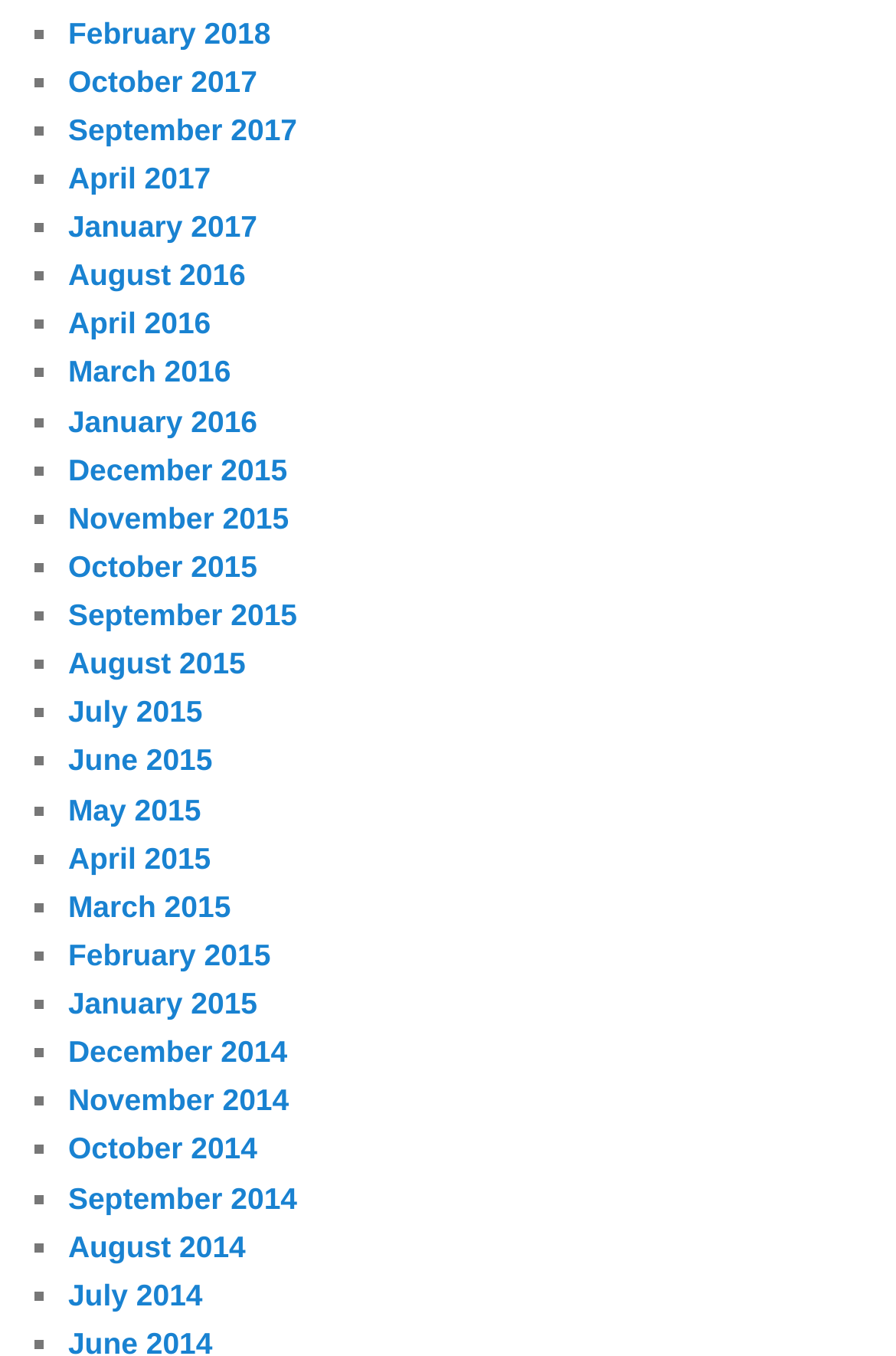How many list markers are on this webpage?
By examining the image, provide a one-word or phrase answer.

45